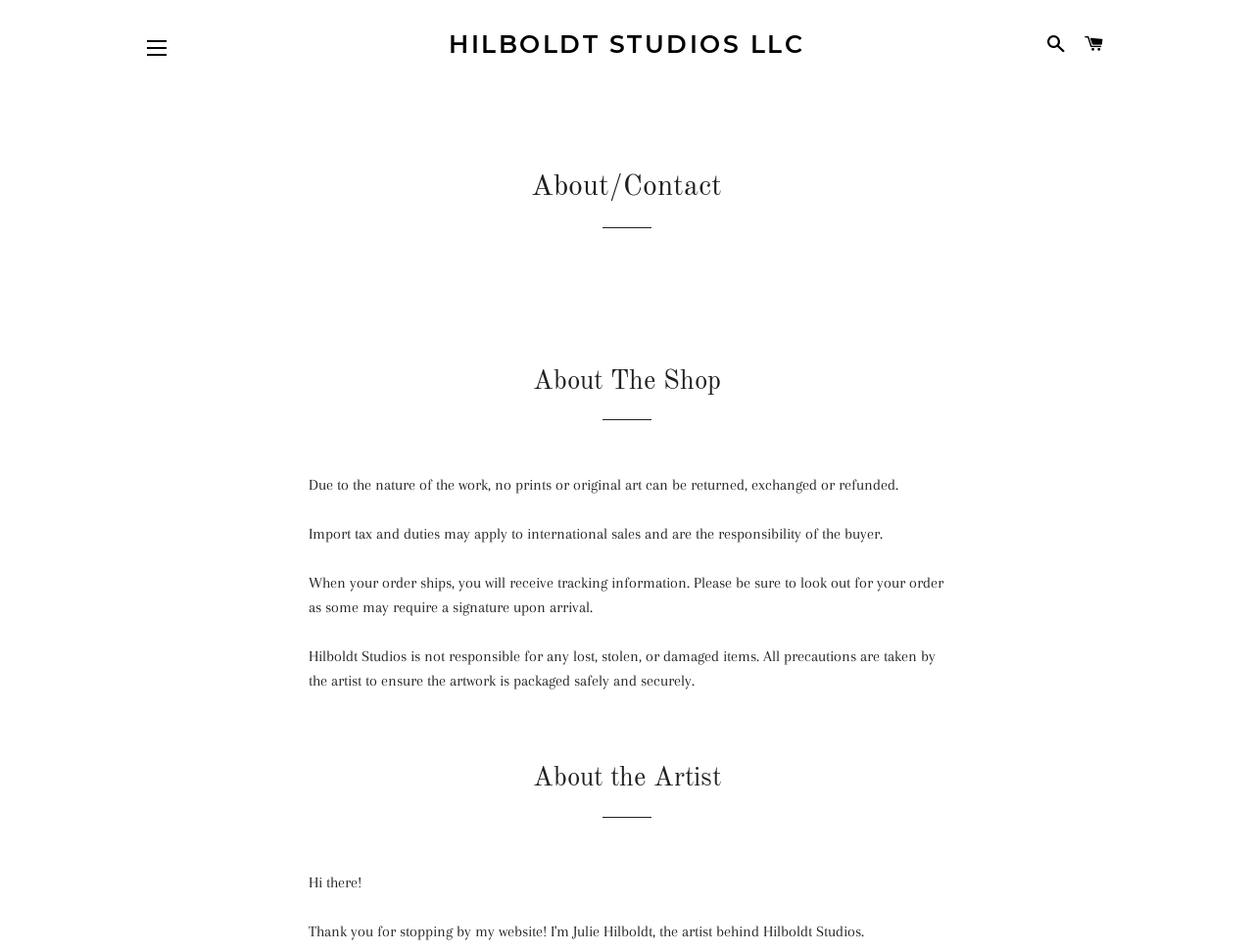What is the artist's responsibility regarding lost items?
Relying on the image, give a concise answer in one word or a brief phrase.

None